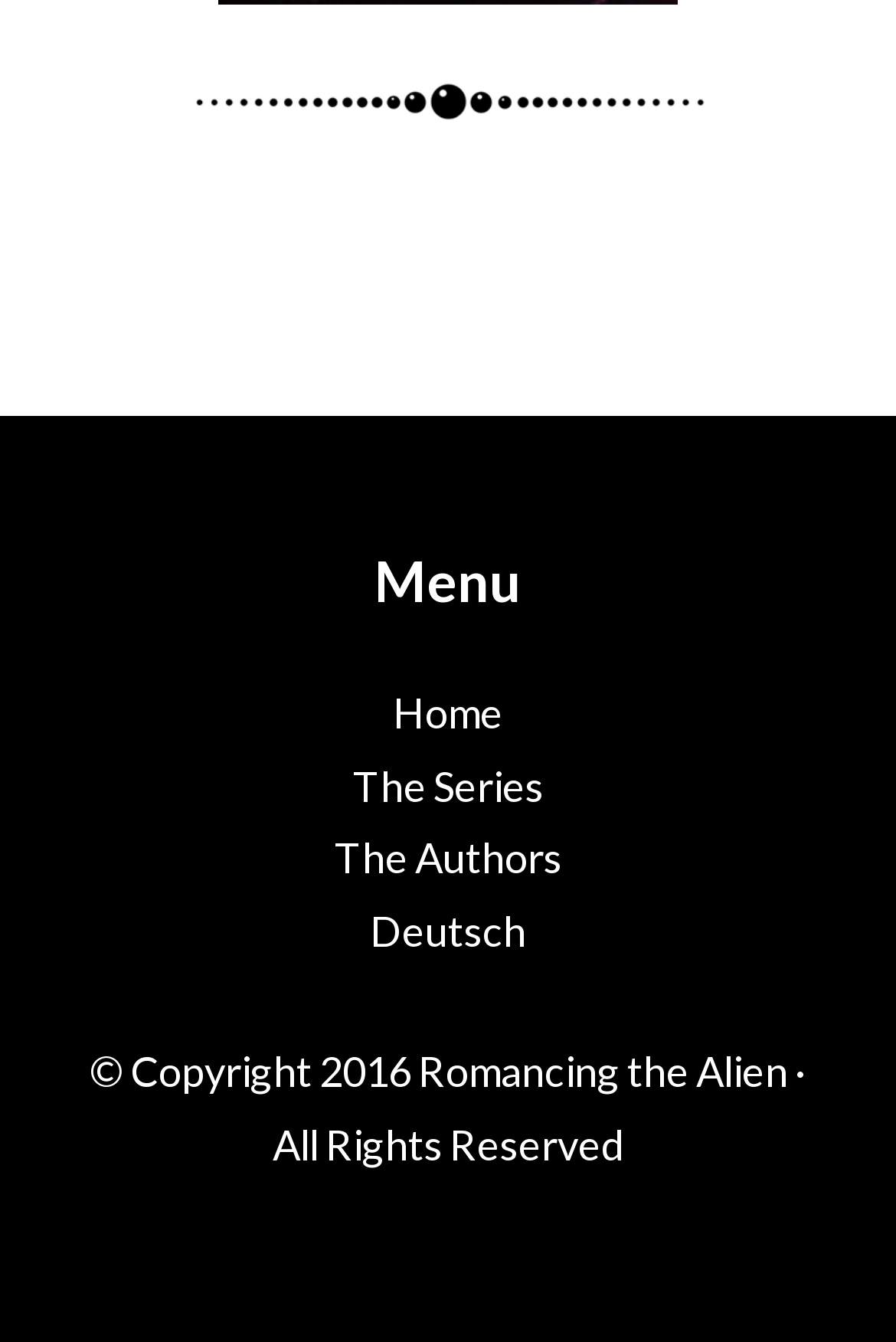What is the copyright year?
Use the image to answer the question with a single word or phrase.

2016